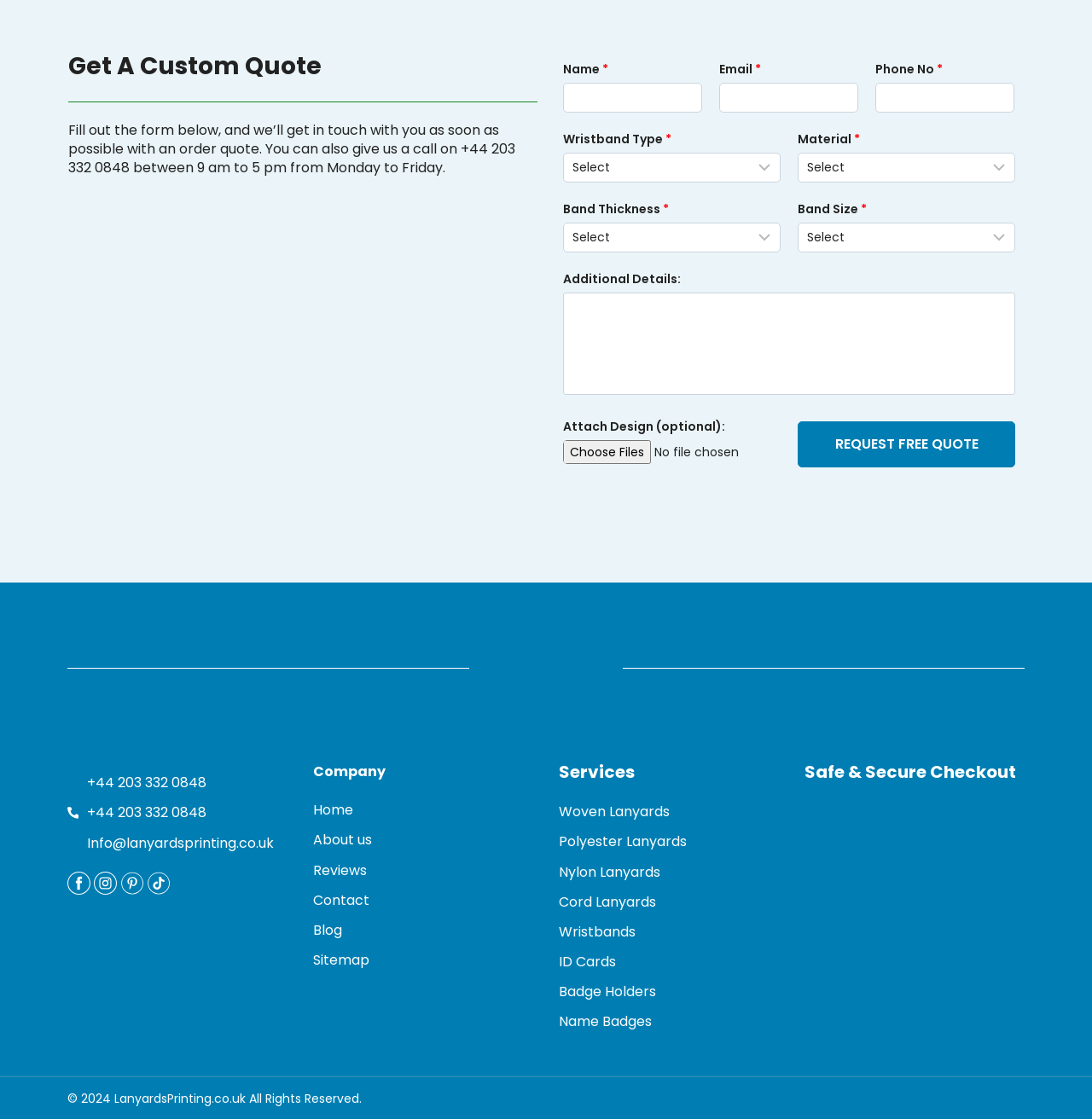From the webpage screenshot, identify the region described by Sitemap. Provide the bounding box coordinates as (top-left x, top-left y, bottom-right x, bottom-right y), with each value being a floating point number between 0 and 1.

[0.287, 0.849, 0.338, 0.867]